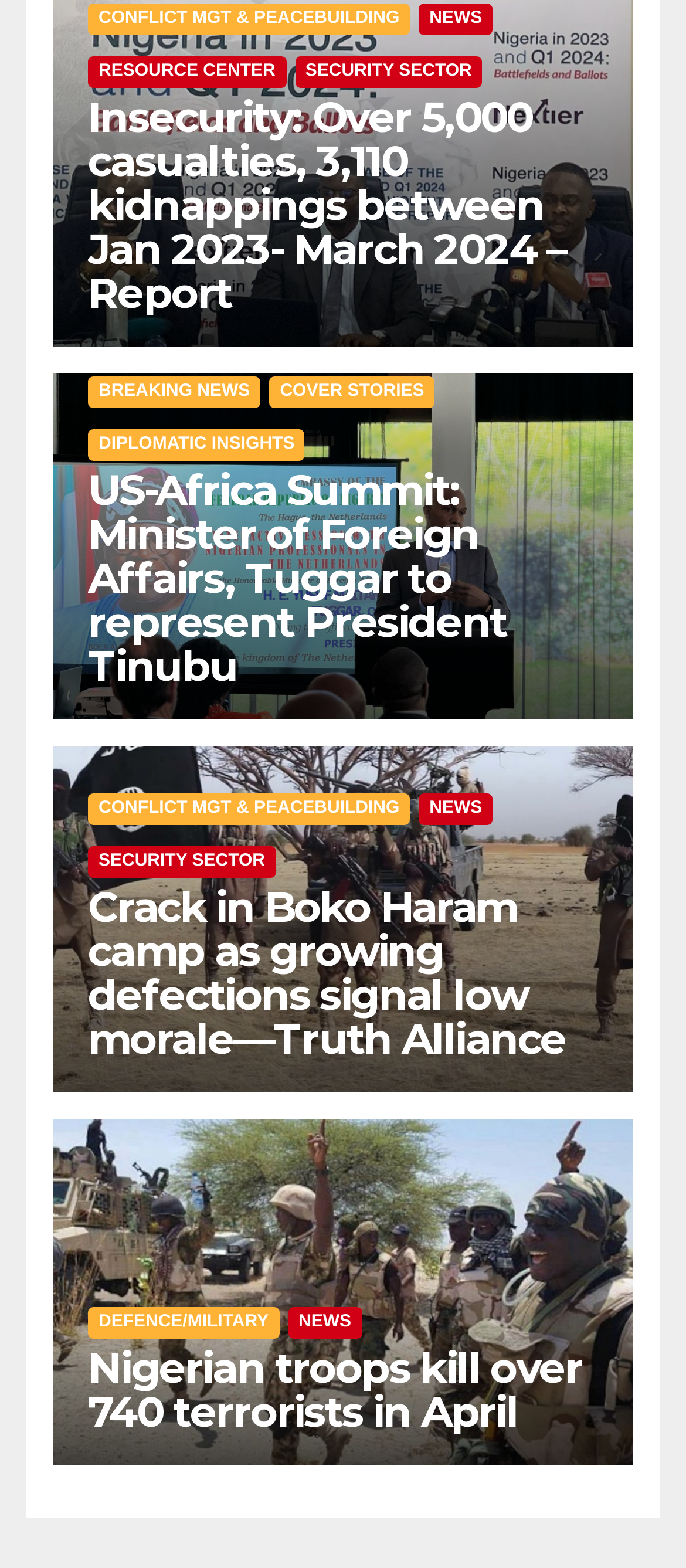Given the description "DEFENCE/MILITARY", determine the bounding box of the corresponding UI element.

[0.128, 0.833, 0.407, 0.853]